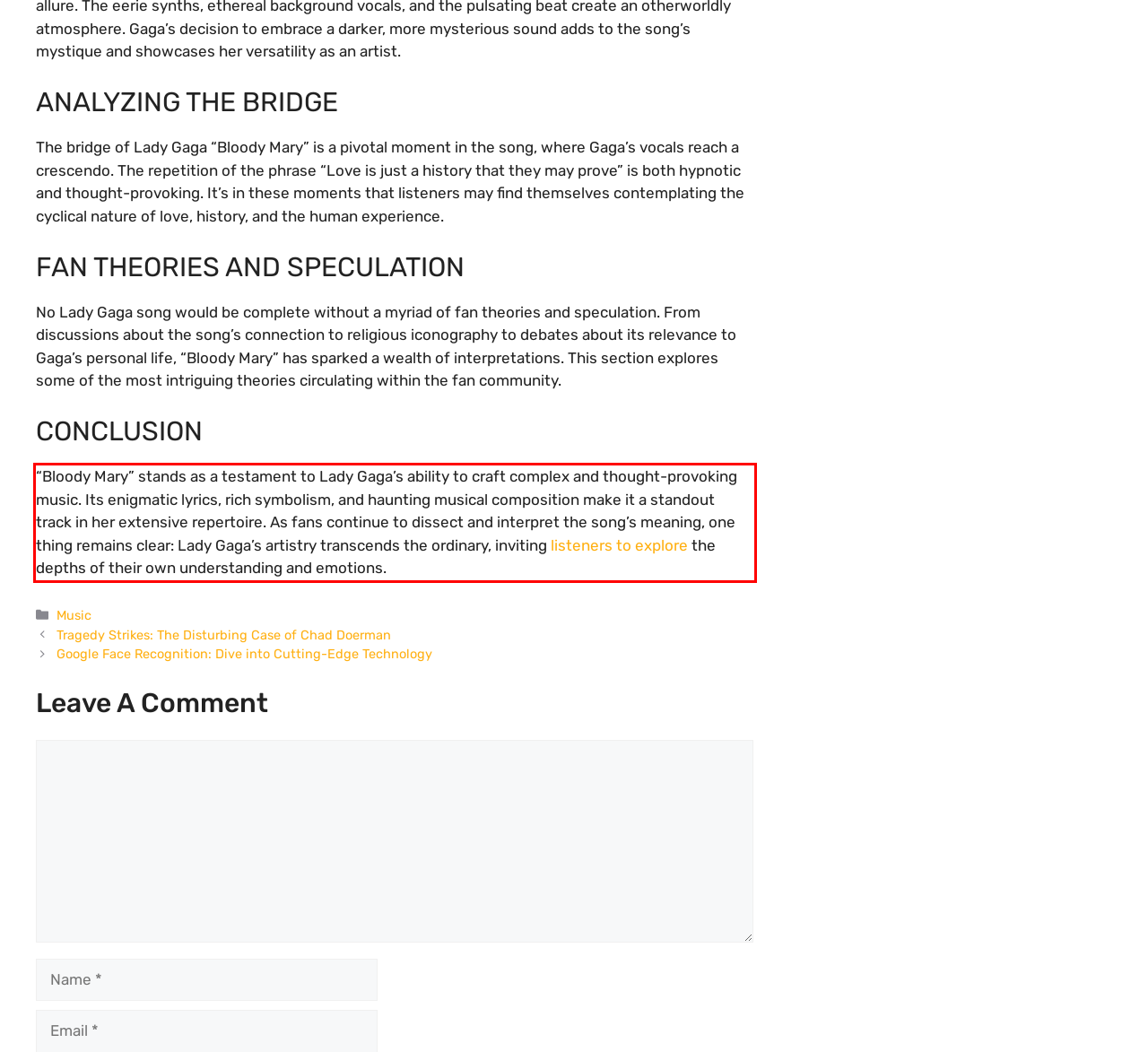From the given screenshot of a webpage, identify the red bounding box and extract the text content within it.

“Bloody Mary” stands as a testament to Lady Gaga’s ability to craft complex and thought-provoking music. Its enigmatic lyrics, rich symbolism, and haunting musical composition make it a standout track in her extensive repertoire. As fans continue to dissect and interpret the song’s meaning, one thing remains clear: Lady Gaga’s artistry transcends the ordinary, inviting listeners to explore the depths of their own understanding and emotions.